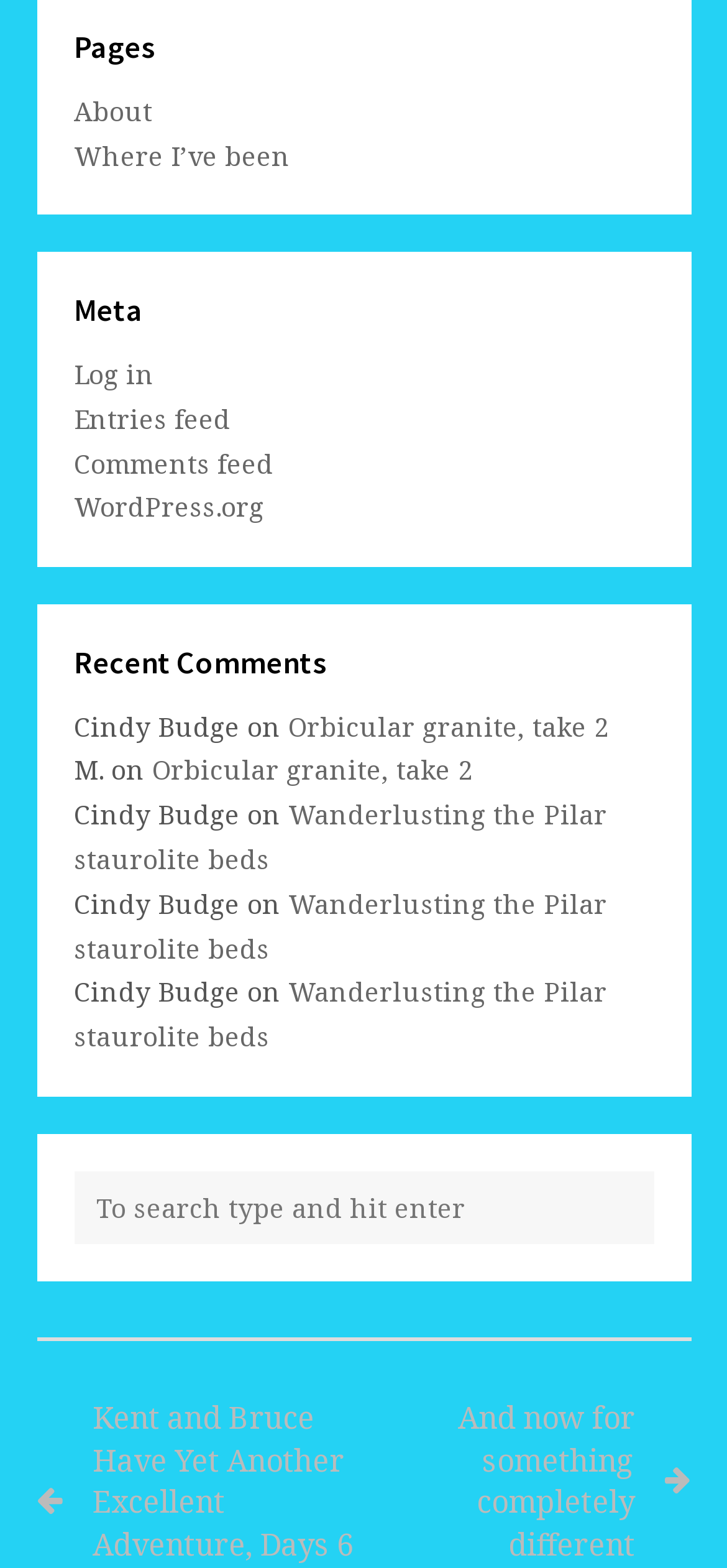Please identify the bounding box coordinates of the element I need to click to follow this instruction: "Search for something".

[0.101, 0.747, 0.899, 0.793]